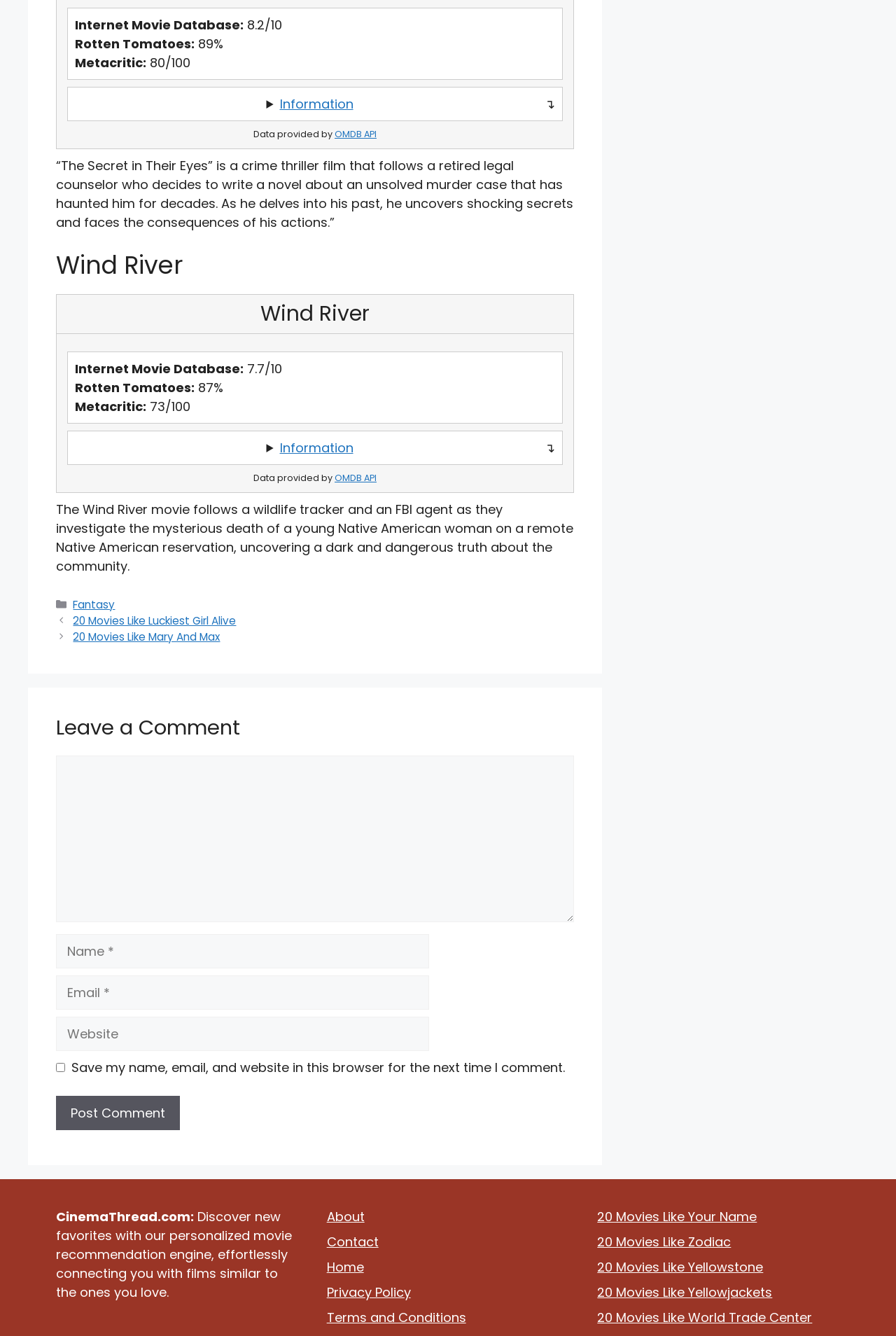Please provide a short answer using a single word or phrase for the question:
What is the name of the API that provides the data for this webpage?

OMDB API